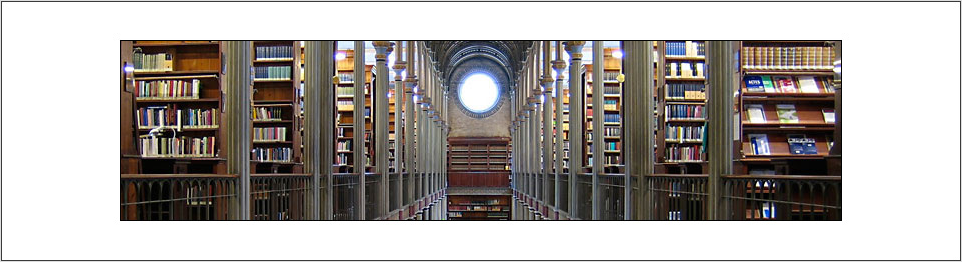Respond to the following question using a concise word or phrase: 
What is the shape of the window in the center?

Circular